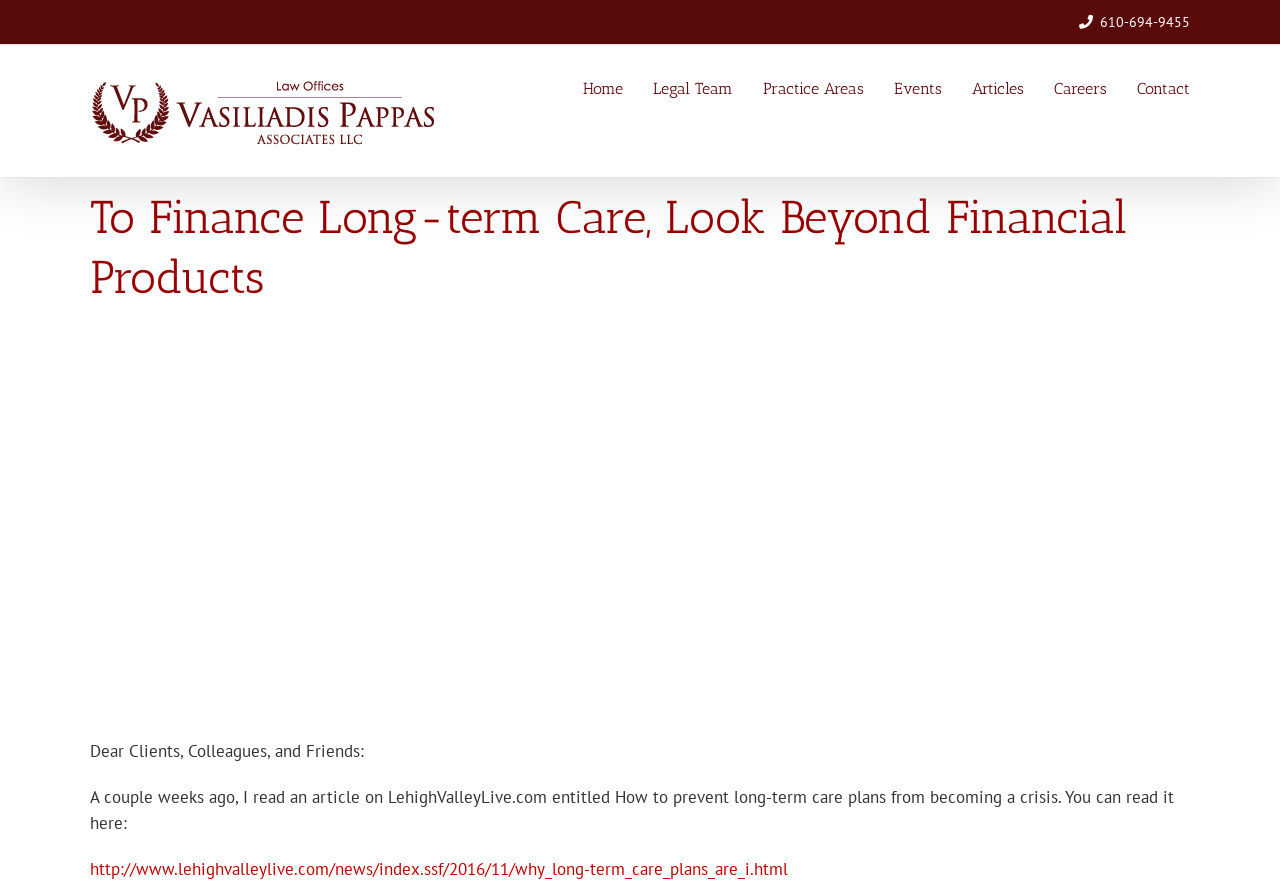Please identify the coordinates of the bounding box for the clickable region that will accomplish this instruction: "Visit the home page".

[0.455, 0.051, 0.487, 0.146]